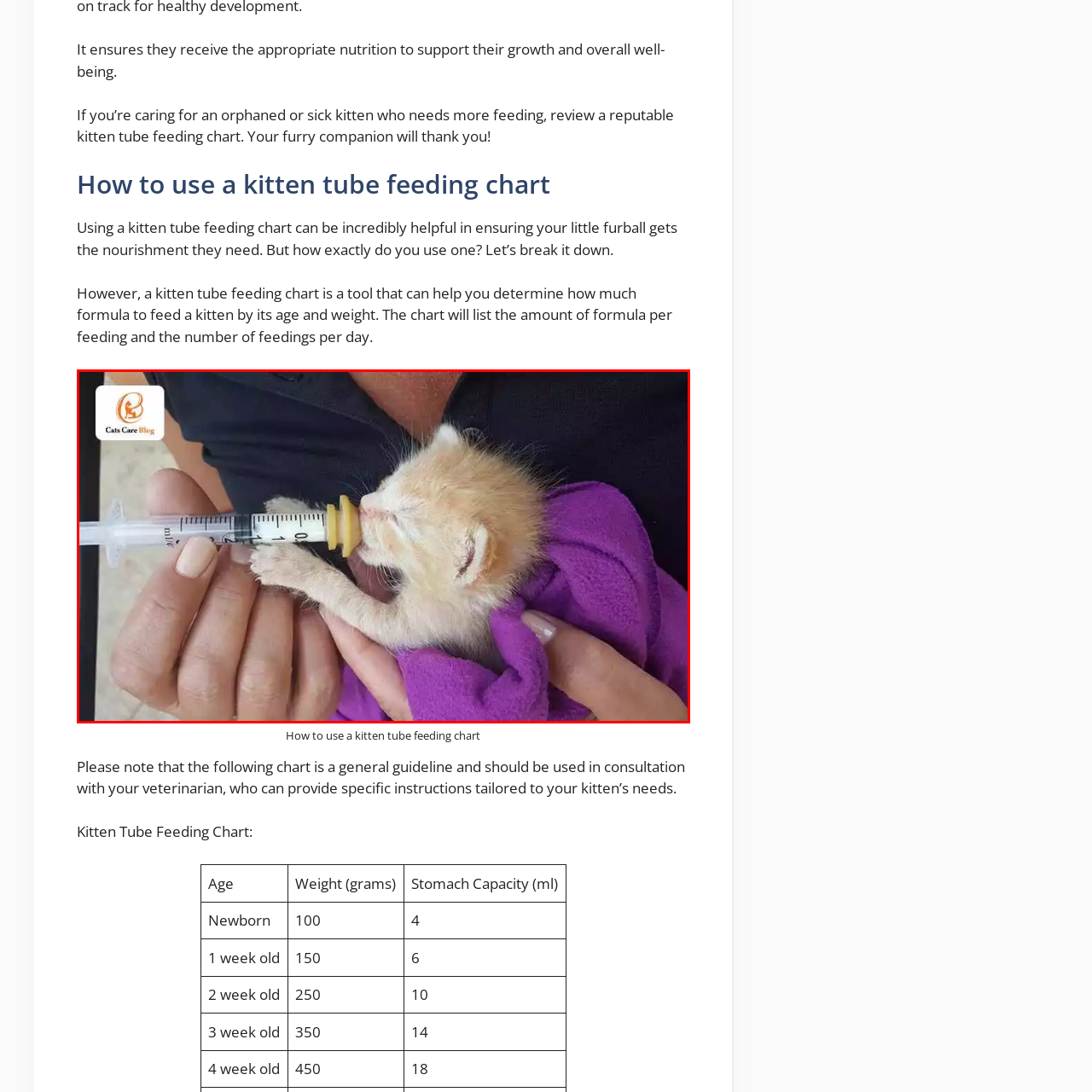What is the syringe filled with?
Focus on the section of the image encased in the red bounding box and provide a detailed answer based on the visual details you find.

The syringe is filled with cat formula, which is a nutritious substance specifically designed for kittens, and is being used to feed the orphaned or weak kitten in the image.